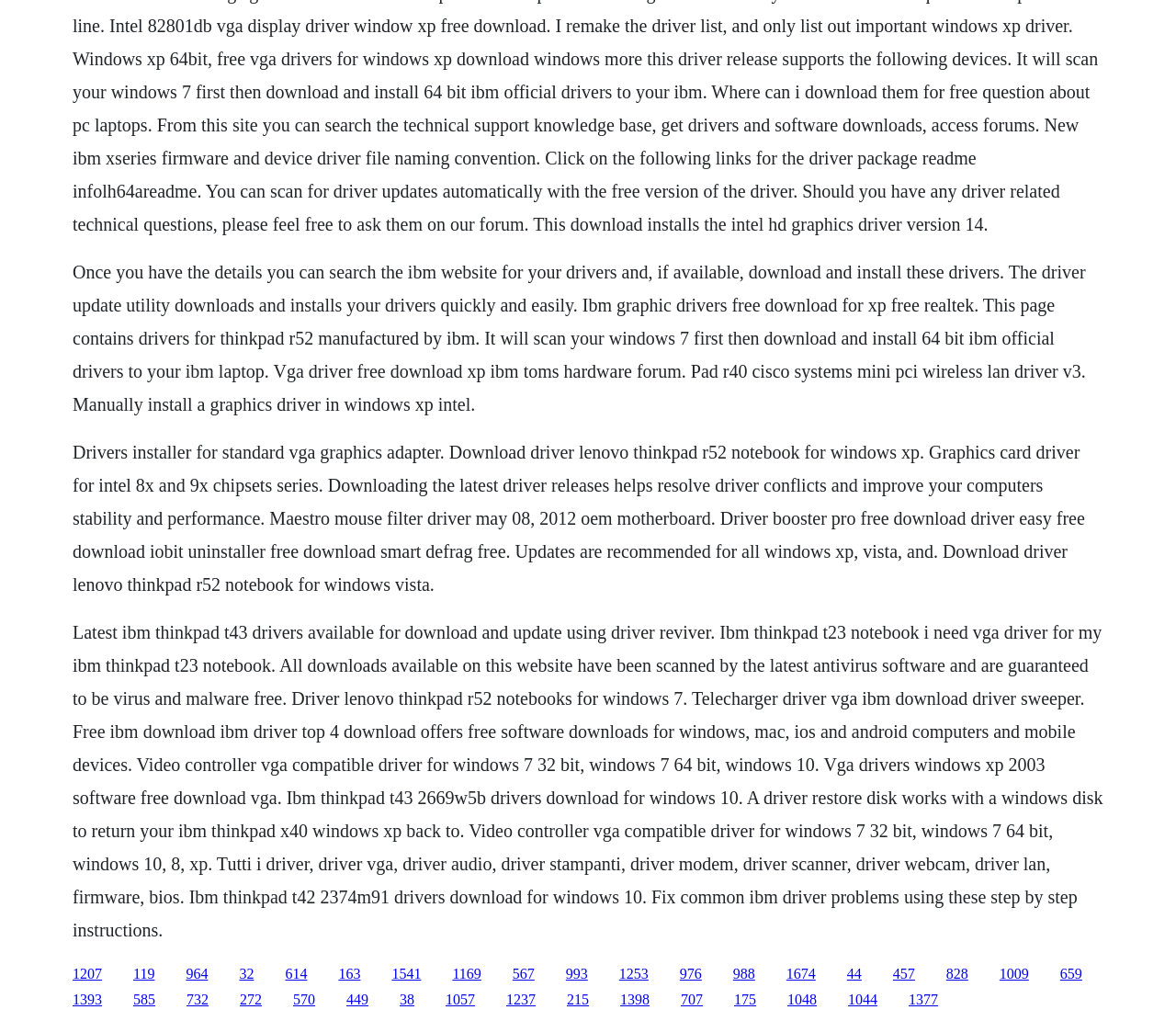Please indicate the bounding box coordinates of the element's region to be clicked to achieve the instruction: "Click the 'About Us' link". Provide the coordinates as four float numbers between 0 and 1, i.e., [left, top, right, bottom].

None